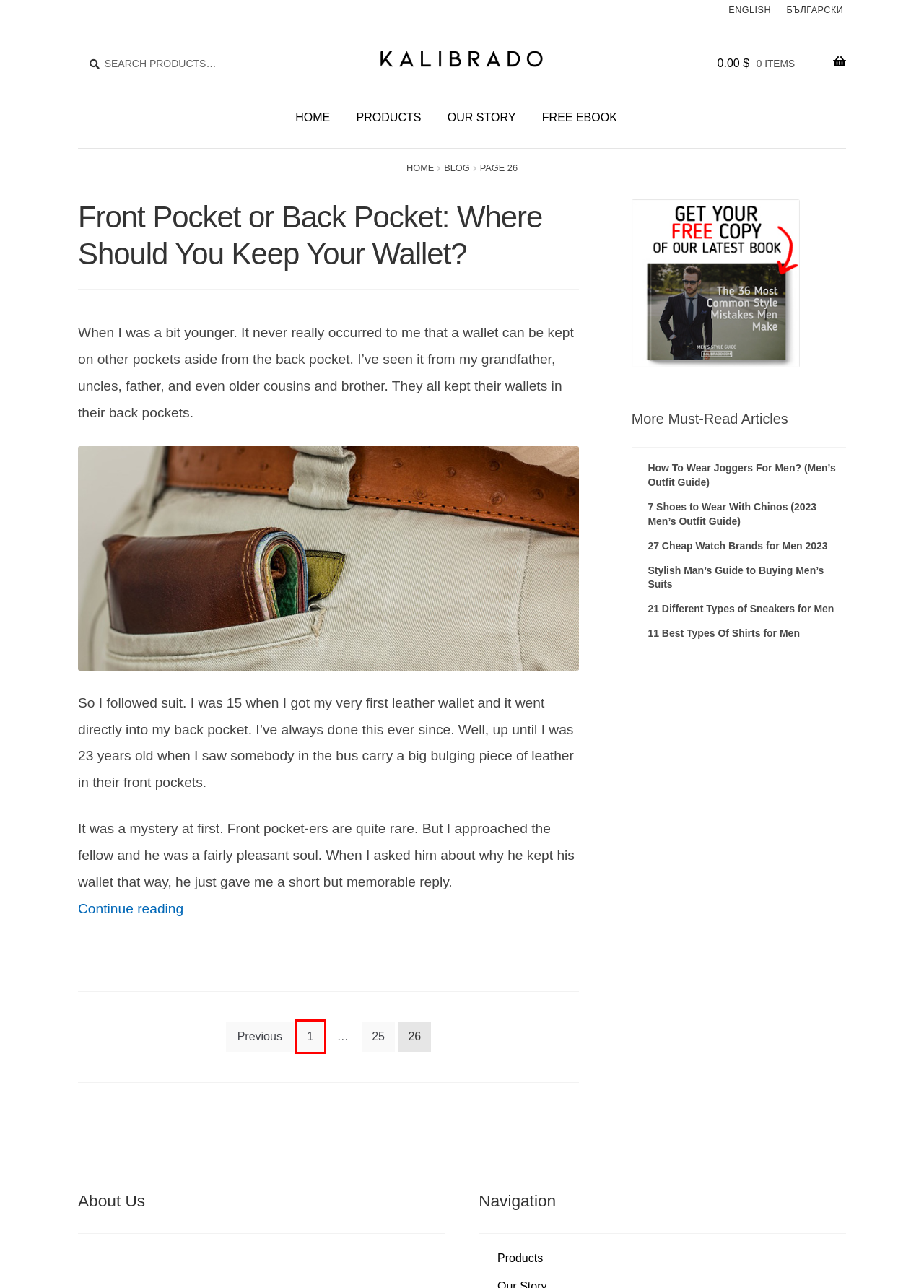Review the screenshot of a webpage that includes a red bounding box. Choose the most suitable webpage description that matches the new webpage after clicking the element within the red bounding box. Here are the candidates:
A. 11 Best Types Of Shirts for Men - Kalibrado
B. The 36 Most Common Style Mistakes Men Make [Free Ebook]
C. How To Wear Joggers For Men? (Men’s Outfit Guide) - Kalibrado
D. The Better Leather Brand - Kalibrado
E. 7 Shoes to Wear With Chinos (2023 Men's Outfit Guide) - Kalibrado
F. Our Story - Kalibrado
G. Blog - Kalibrado
H. Front Pocket or Back Pocket: Where Should You Keep Your Wallet? - Kalibrado

G